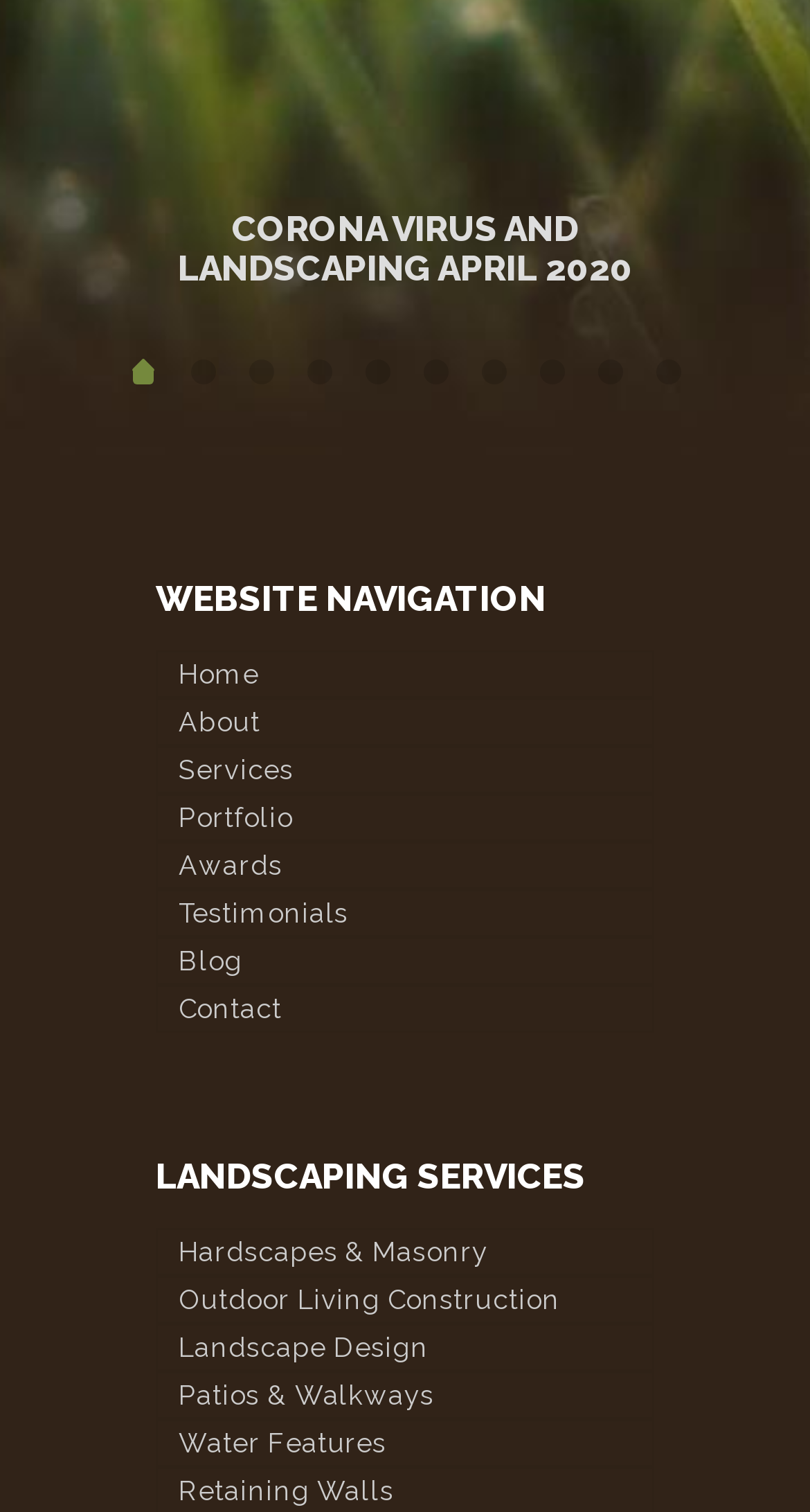Determine the bounding box coordinates of the UI element described by: "1".

[0.236, 0.238, 0.267, 0.255]